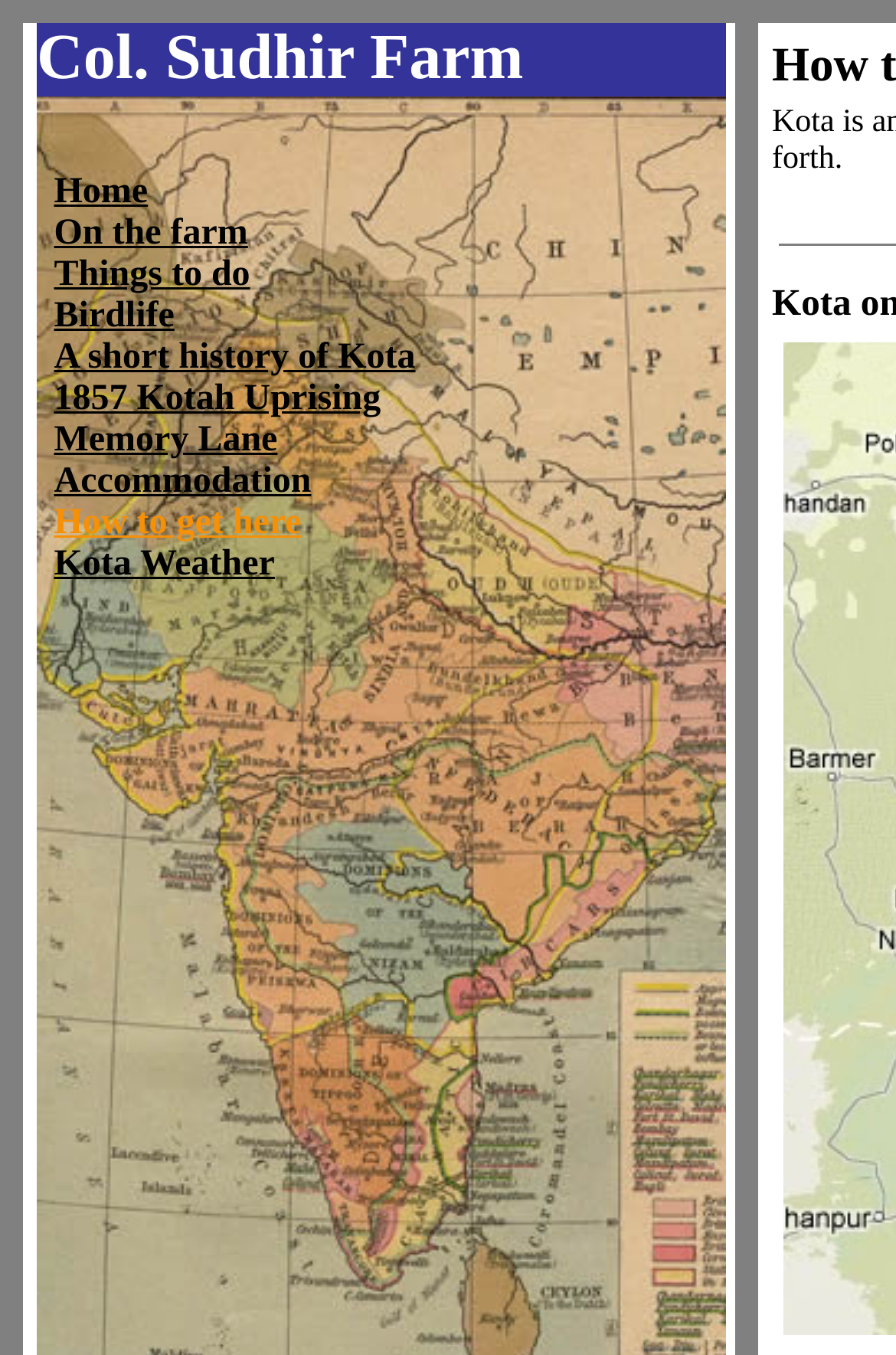Provide the bounding box coordinates of the section that needs to be clicked to accomplish the following instruction: "Read about 'A short history of Kota'."

[0.06, 0.249, 0.814, 0.279]